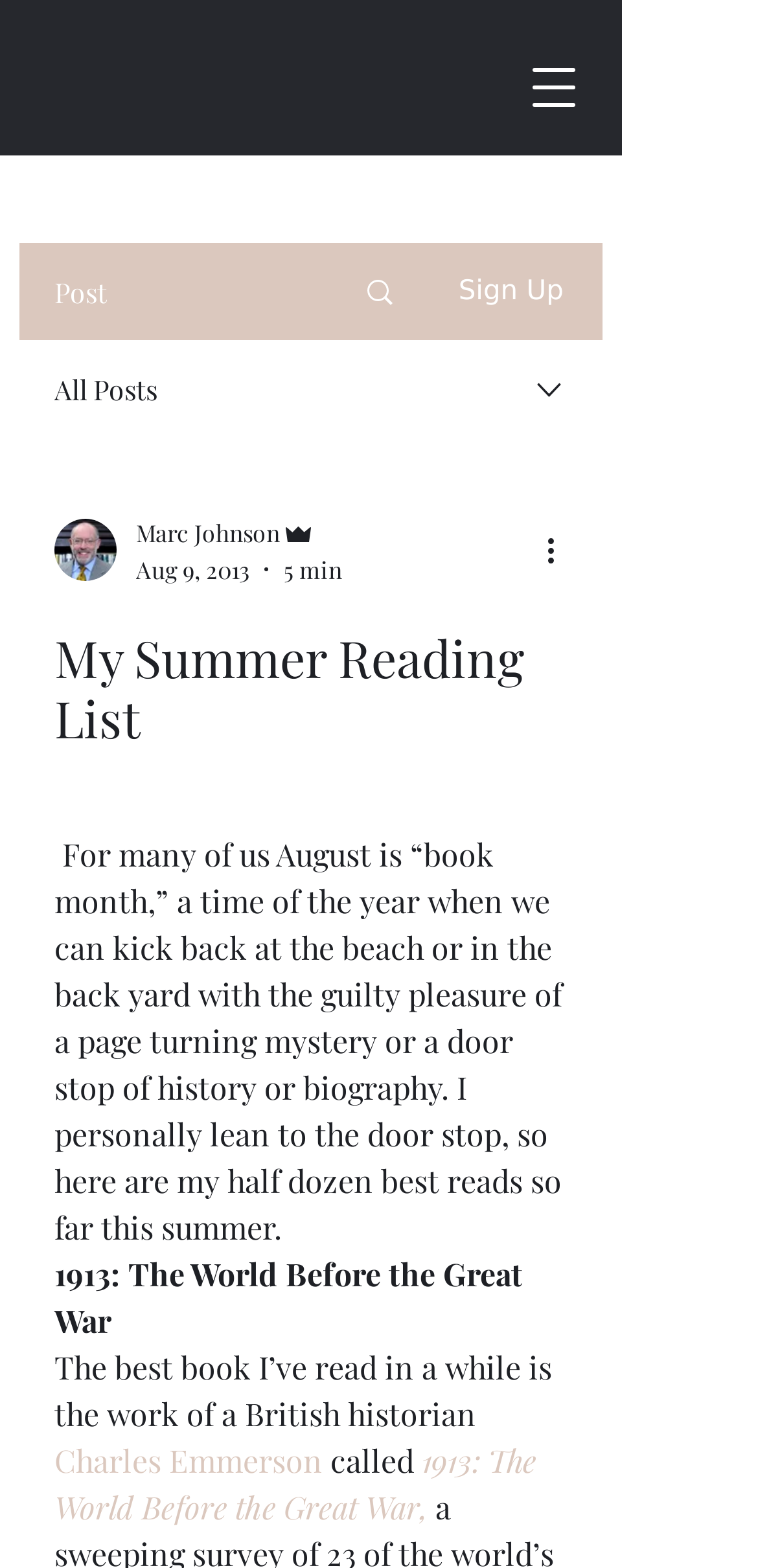What is the estimated reading time of the article?
Look at the image and construct a detailed response to the question.

The estimated reading time of the article can be found by looking at the generic element '5 min', which is located near the author's name and publication date.